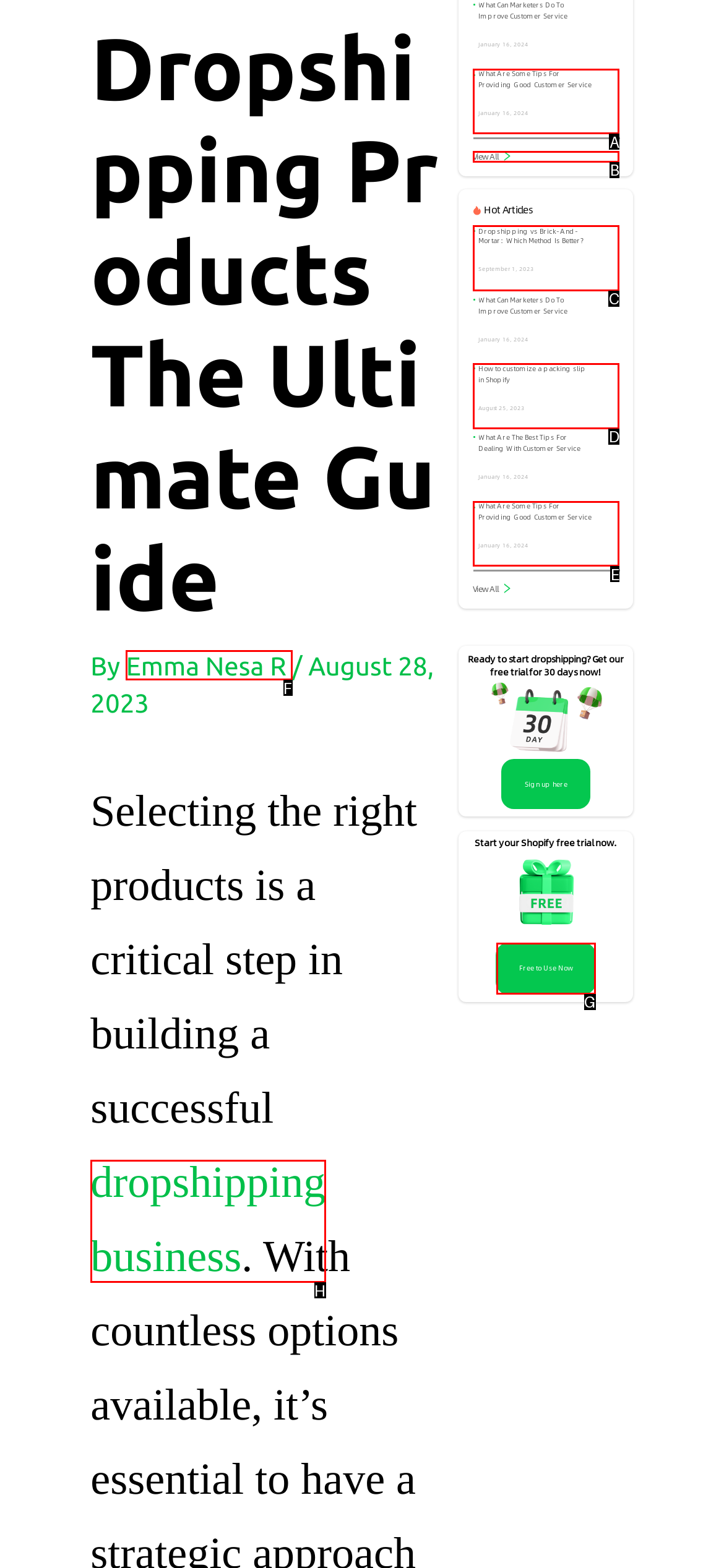Determine which UI element matches this description: Emma Nesa R
Reply with the appropriate option's letter.

F